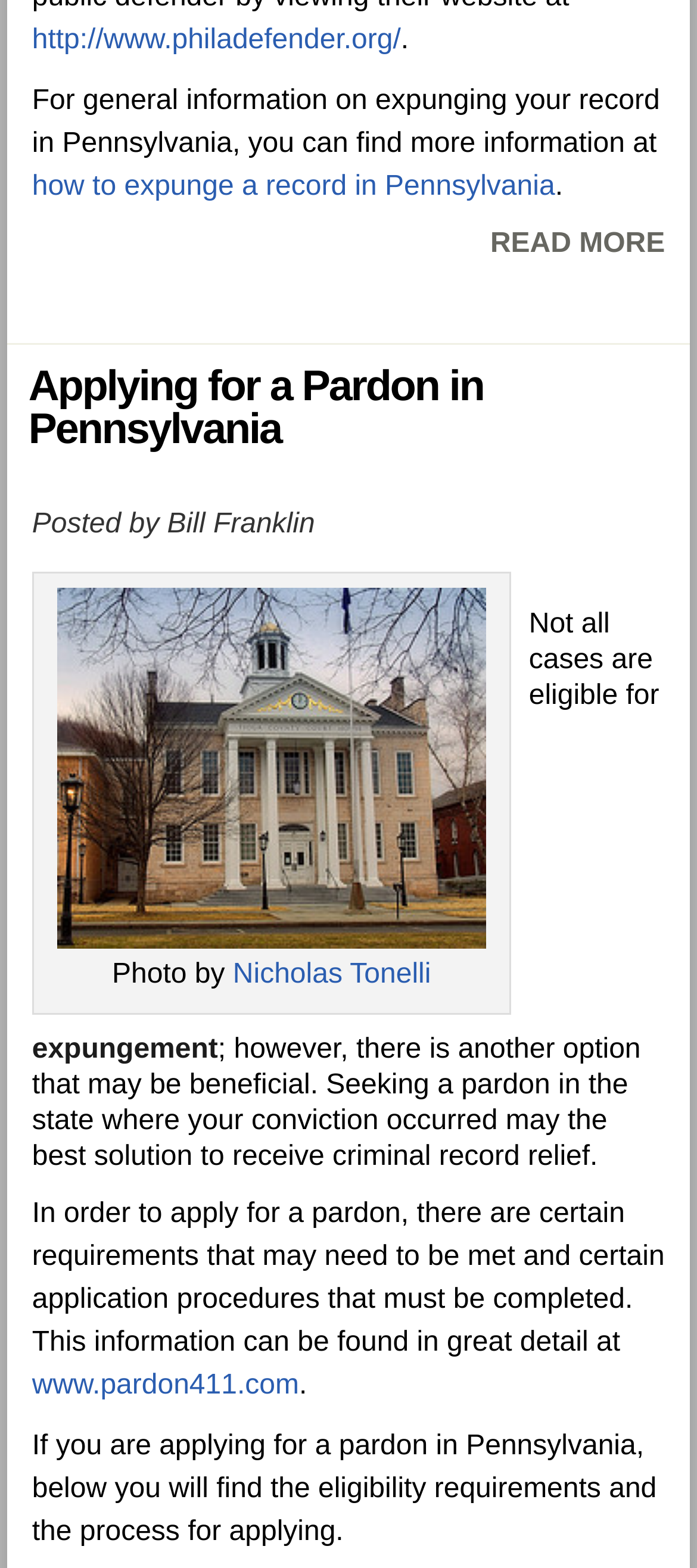Show me the bounding box coordinates of the clickable region to achieve the task as per the instruction: "learn about applying for a pardon in Pennsylvania".

[0.041, 0.231, 0.694, 0.289]